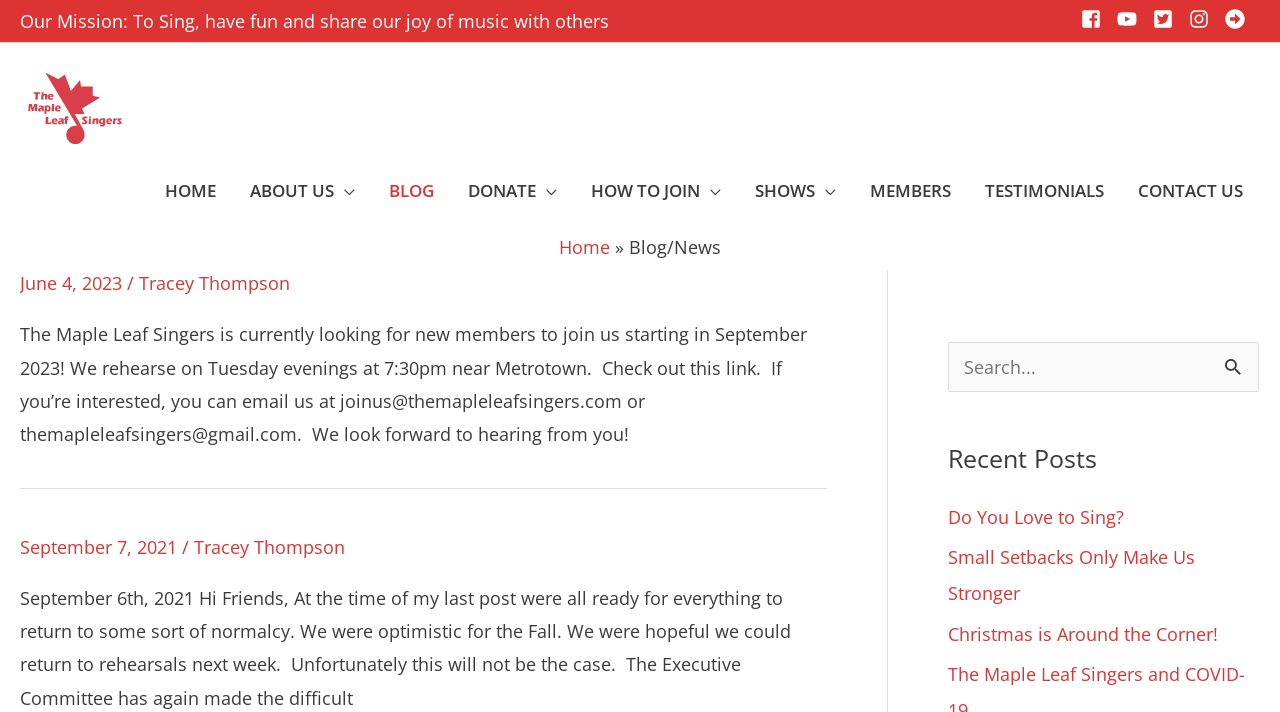Determine the bounding box coordinates of the section to be clicked to follow the instruction: "Search for something". The coordinates should be given as four float numbers between 0 and 1, formatted as [left, top, right, bottom].

[0.741, 0.481, 0.984, 0.551]